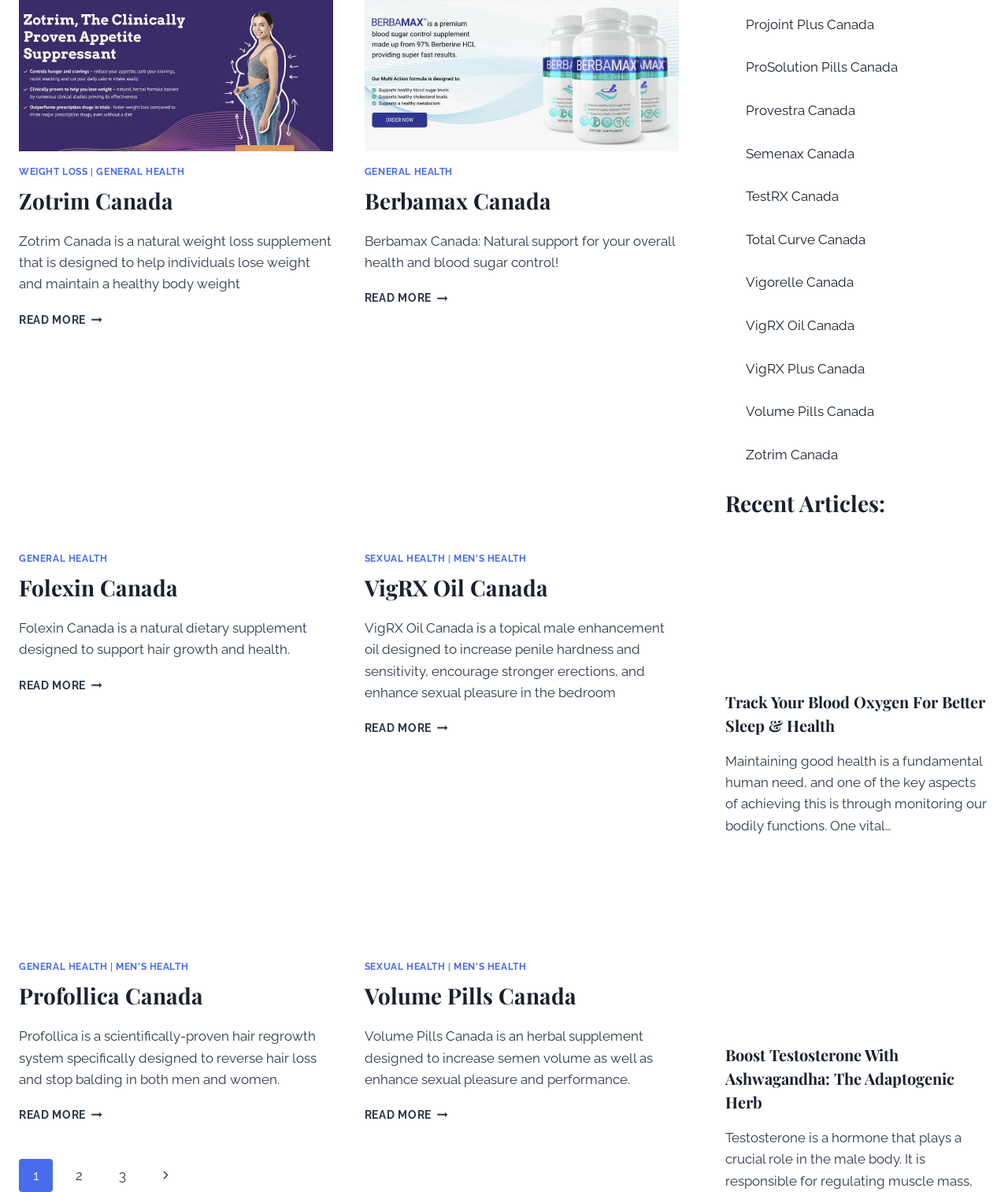How many articles are there on this webpage?
Based on the image, provide a one-word or brief-phrase response.

4